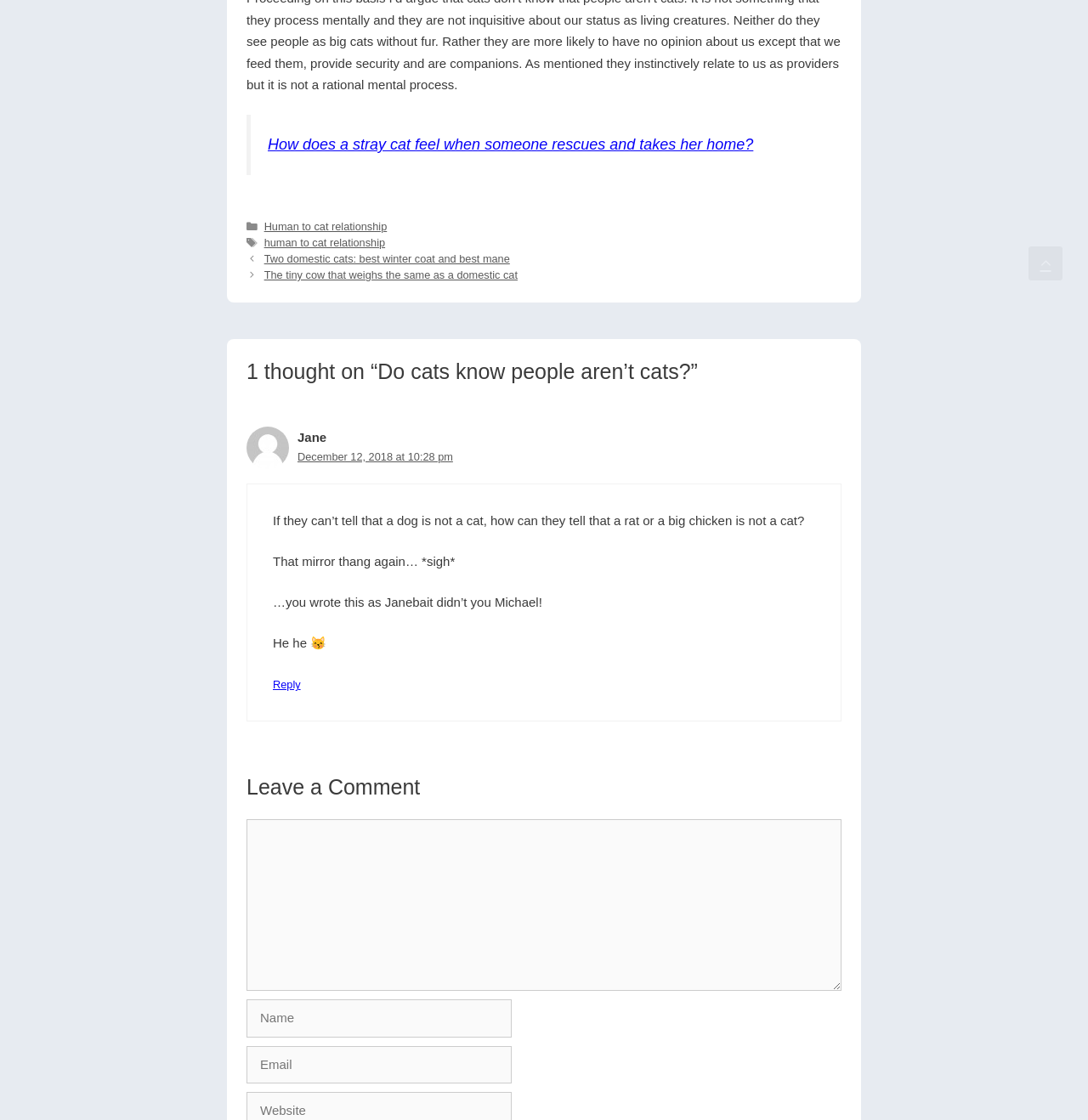Locate the bounding box coordinates of the element that should be clicked to execute the following instruction: "Click Contact Us".

None